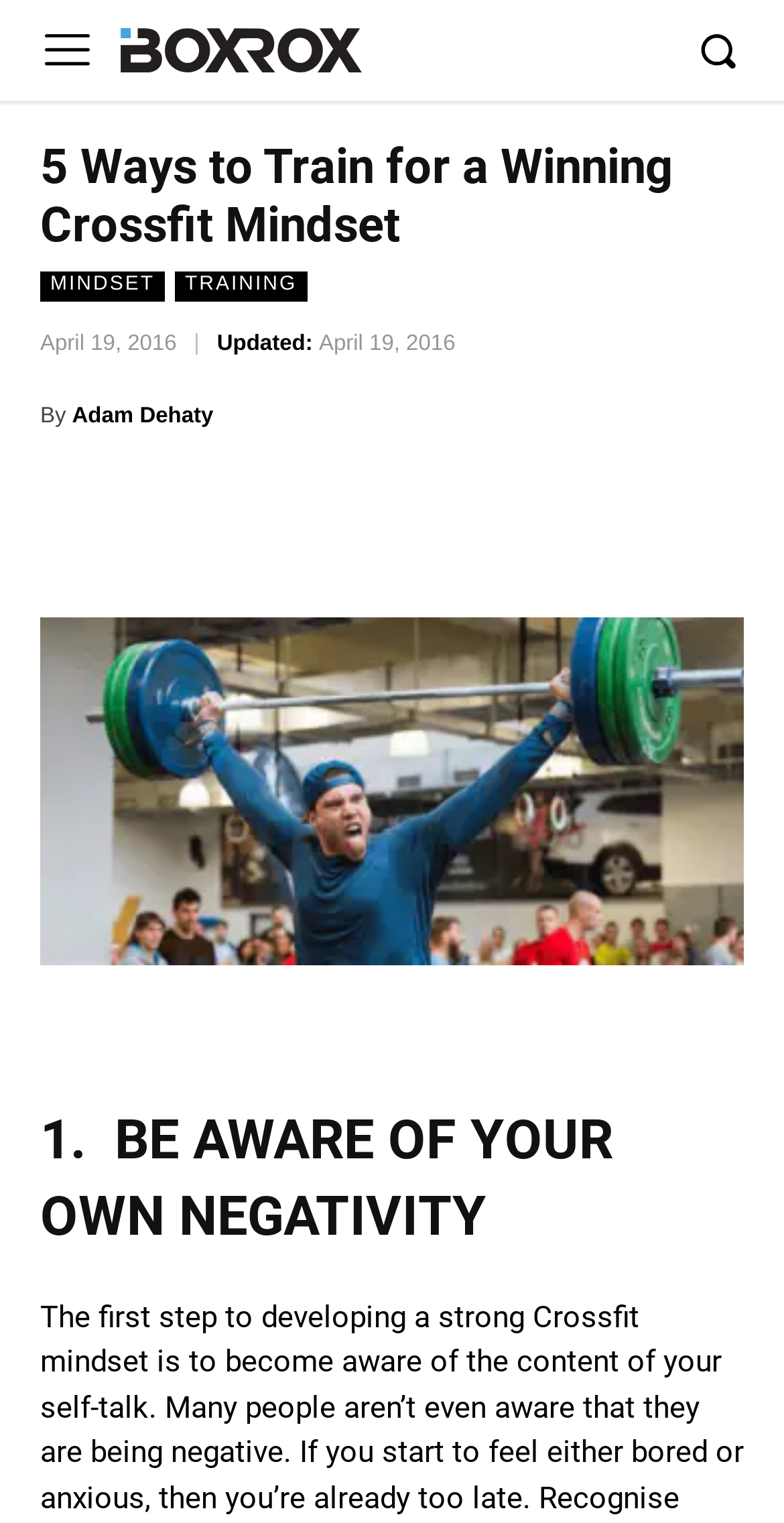What is the topic of the first tip?
Provide a concise answer using a single word or phrase based on the image.

BE AWARE OF YOUR OWN NEGATIVITY